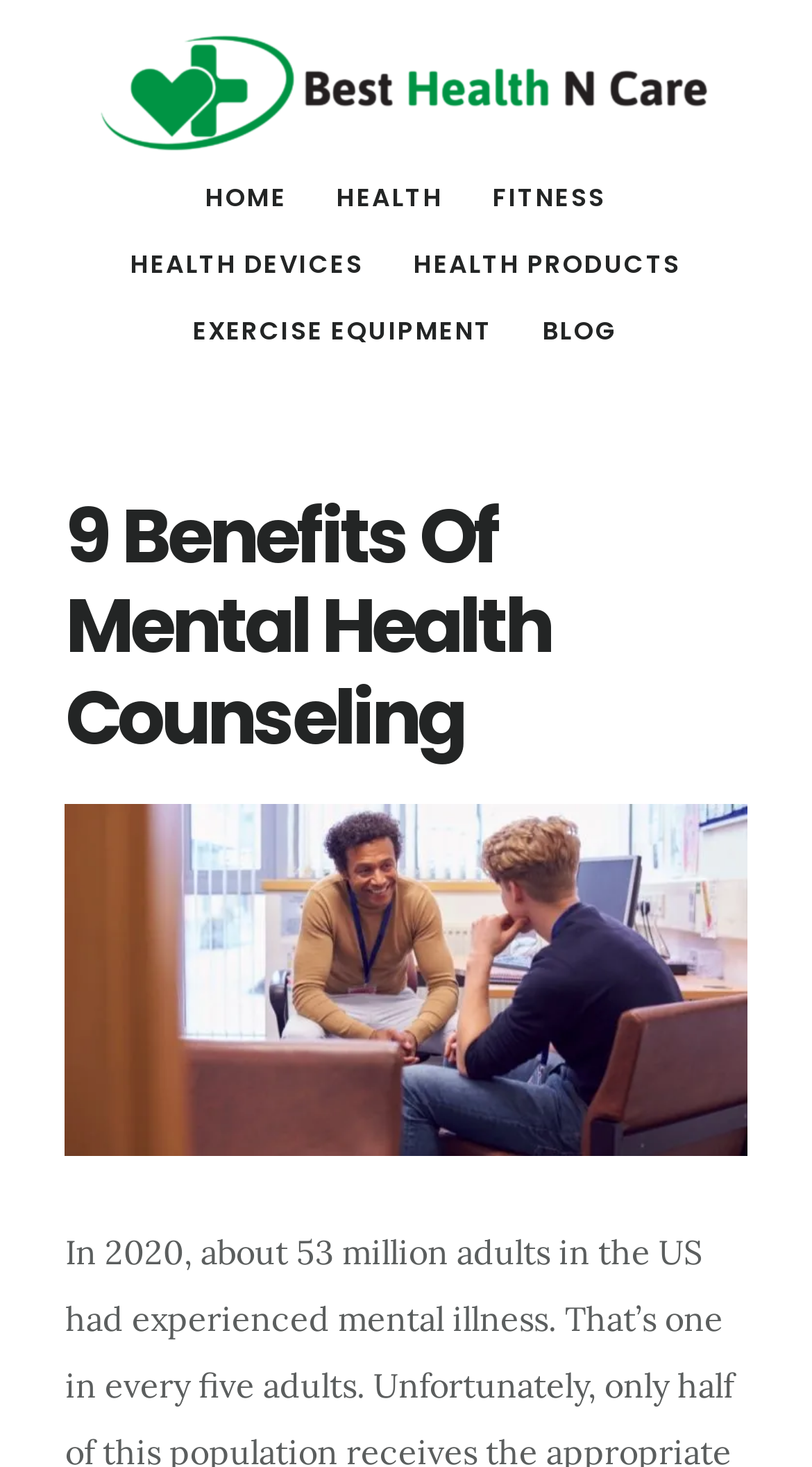How many main navigation links are there?
Give a detailed and exhaustive answer to the question.

By examining the navigation section, I count 8 main links: 'HOME', 'HEALTH', 'FITNESS', 'HEALTH DEVICES', 'HEALTH PRODUCTS', 'EXERCISE EQUIPMENT', and 'BLOG'.